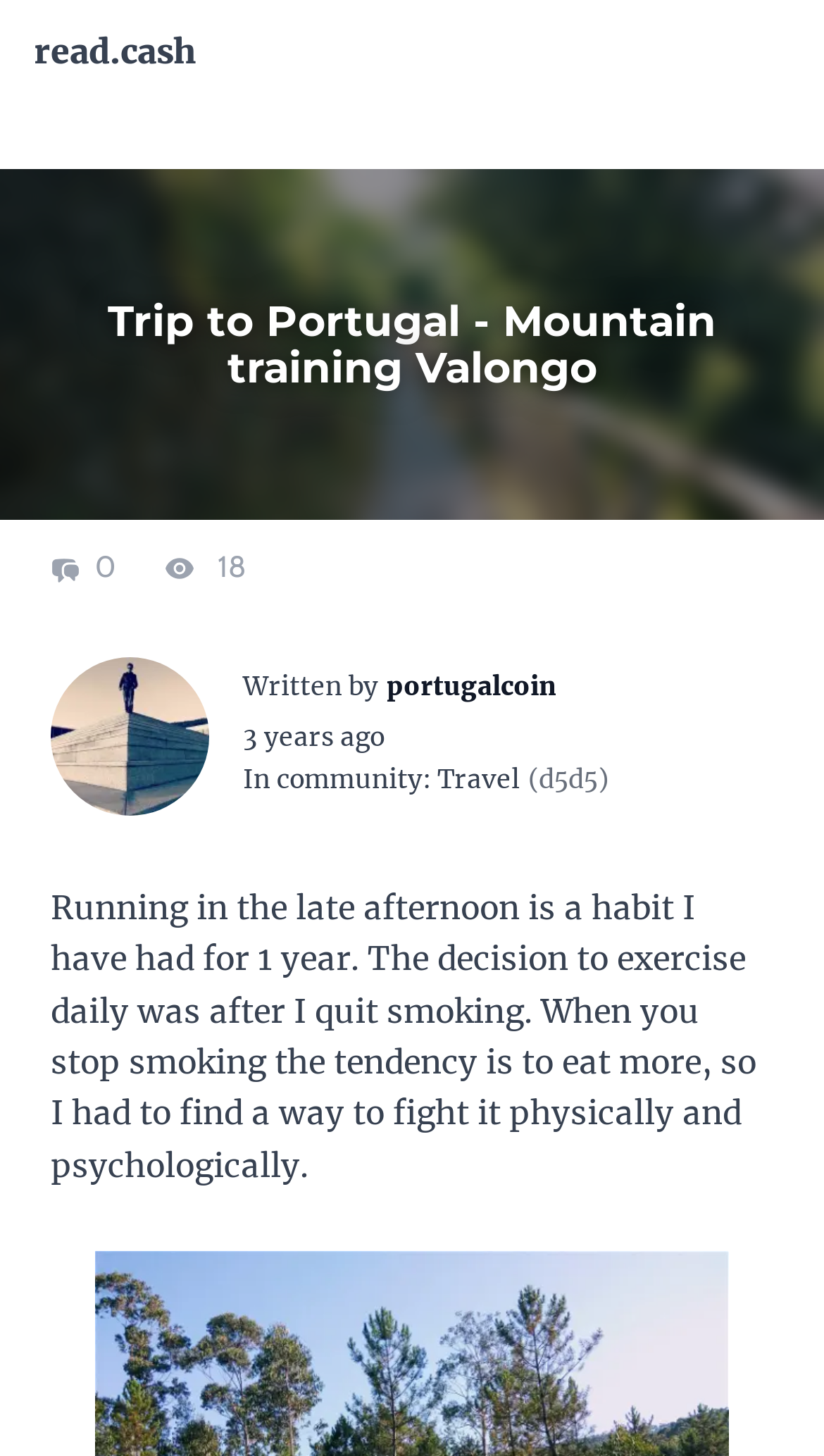Give a one-word or one-phrase response to the question: 
What is the community of the article?

Travel(d5d5)